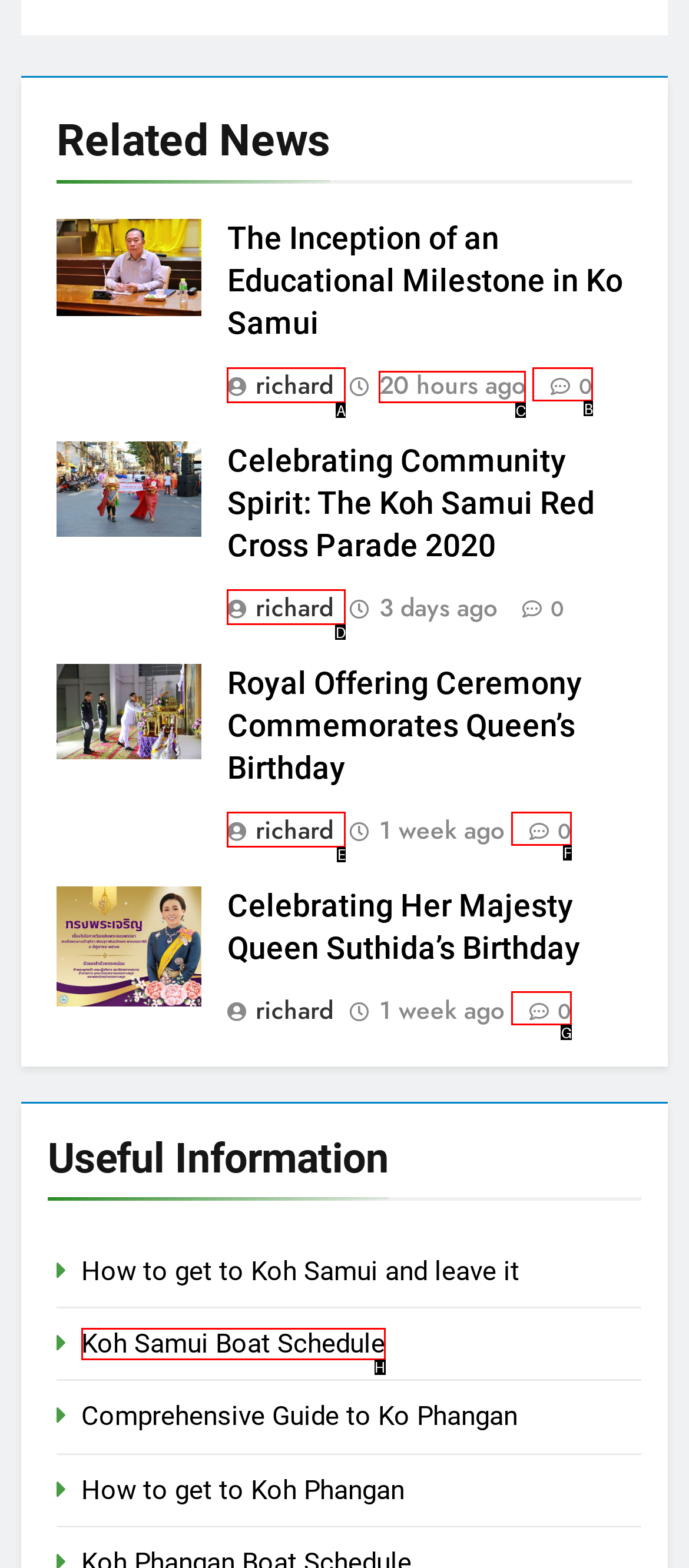Determine which option aligns with the description: richard. Provide the letter of the chosen option directly.

A